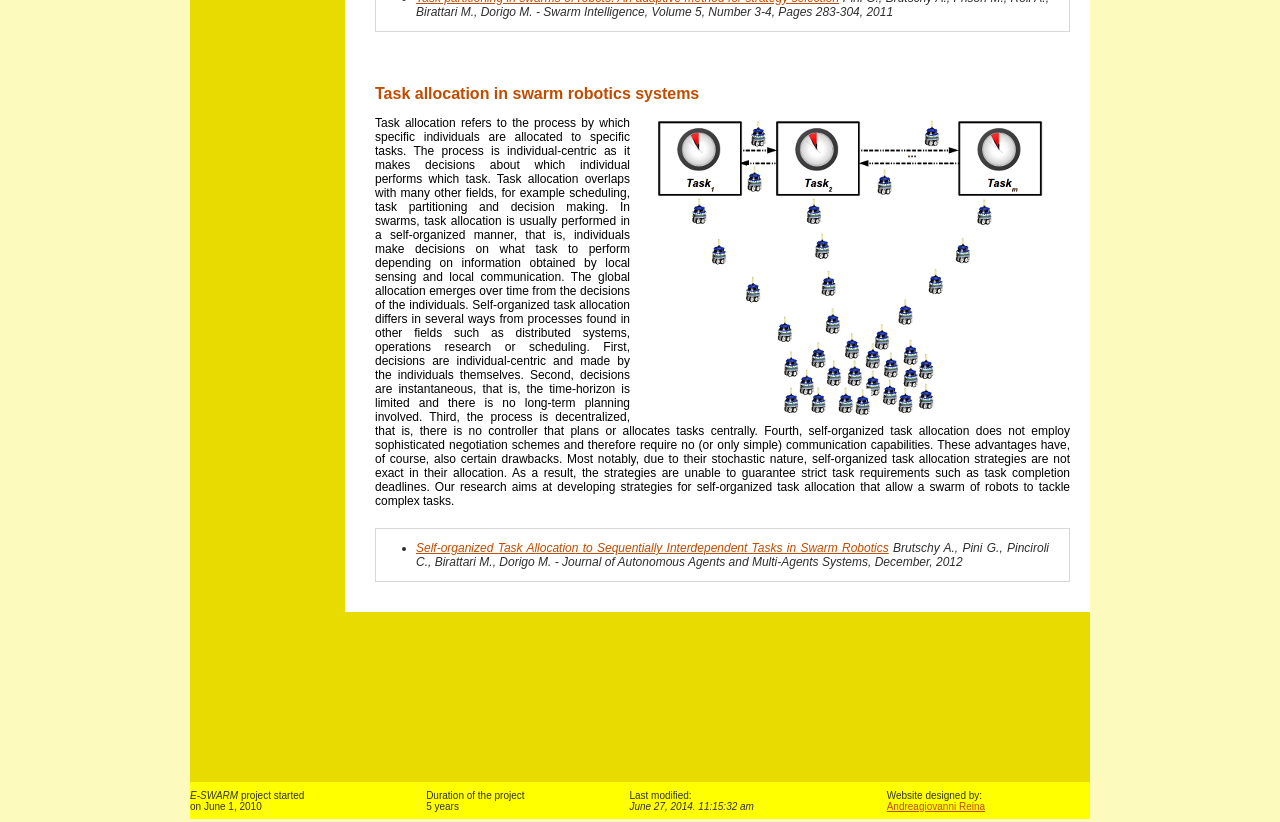For the element described, predict the bounding box coordinates as (top-left x, top-left y, bottom-right x, bottom-right y). All values should be between 0 and 1. Element description: parent_node: Comment name="email" placeholder="Email"

None